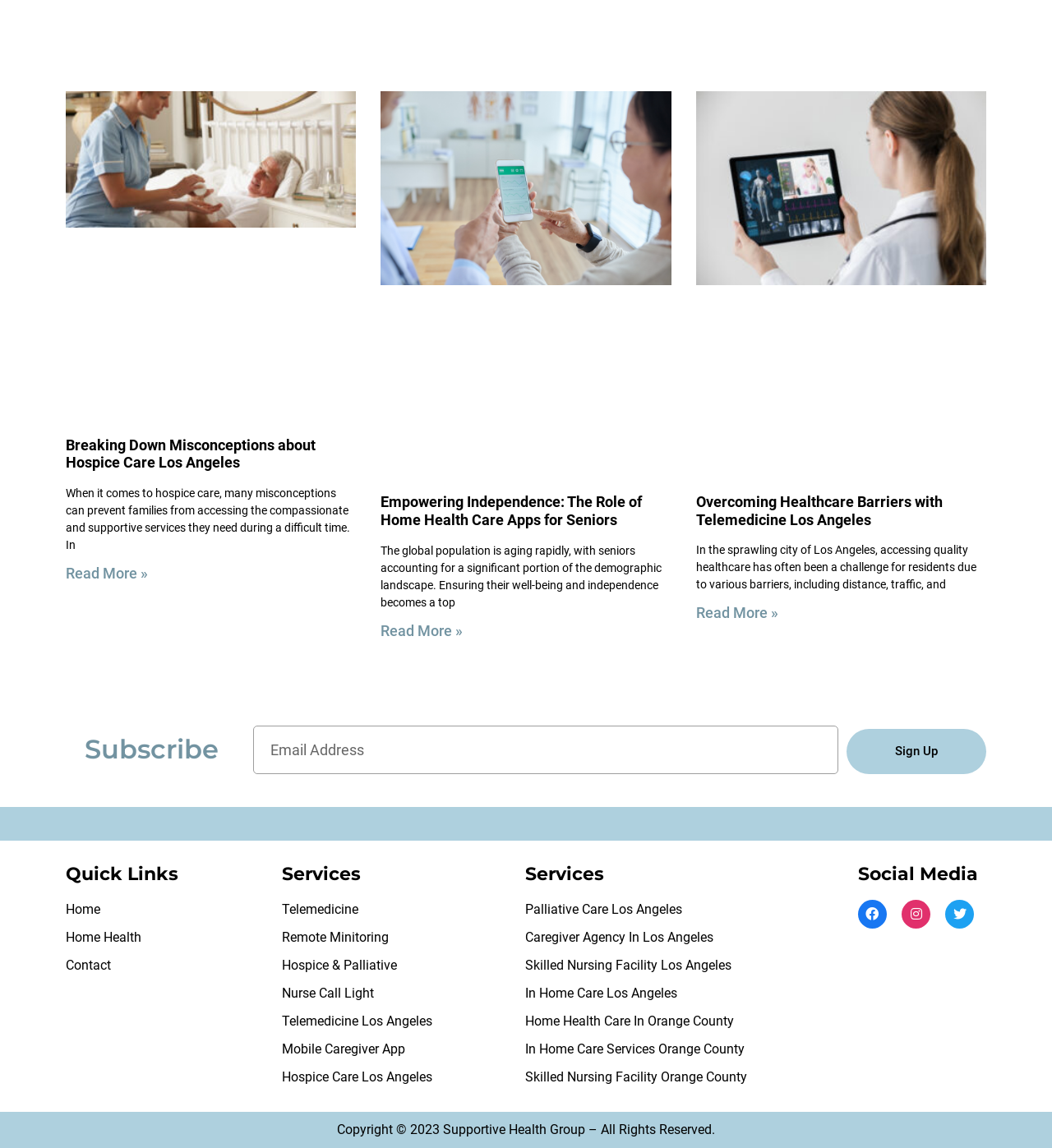Using the format (top-left x, top-left y, bottom-right x, bottom-right y), provide the bounding box coordinates for the described UI element. All values should be floating point numbers between 0 and 1: name="form_fields[name]" placeholder="Email Address"

[0.241, 0.632, 0.797, 0.674]